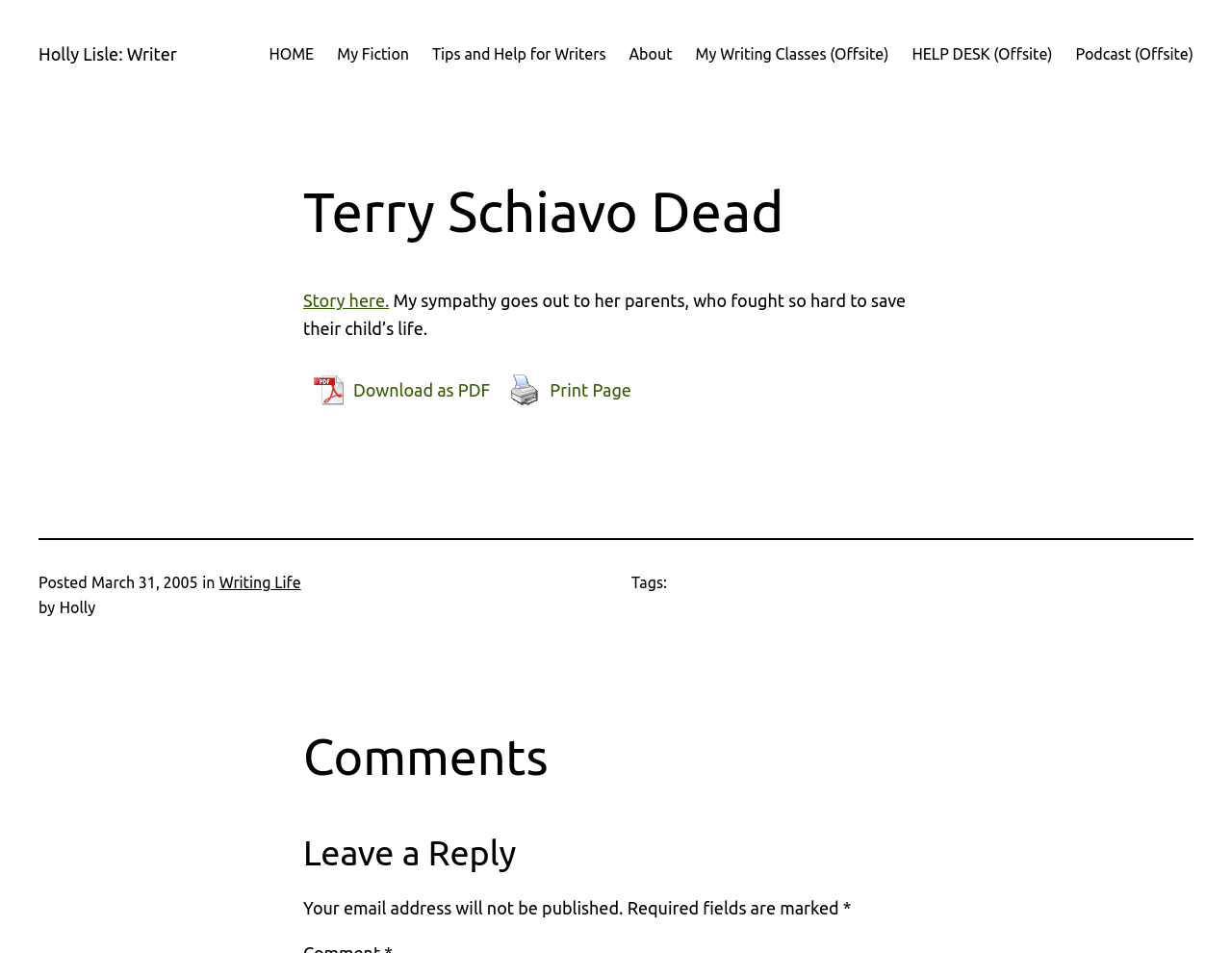With reference to the image, please provide a detailed answer to the following question: What is the title of the article?

The title of the article can be found in the heading element with the text 'Terry Schiavo Dead' which is a child element of the root element.